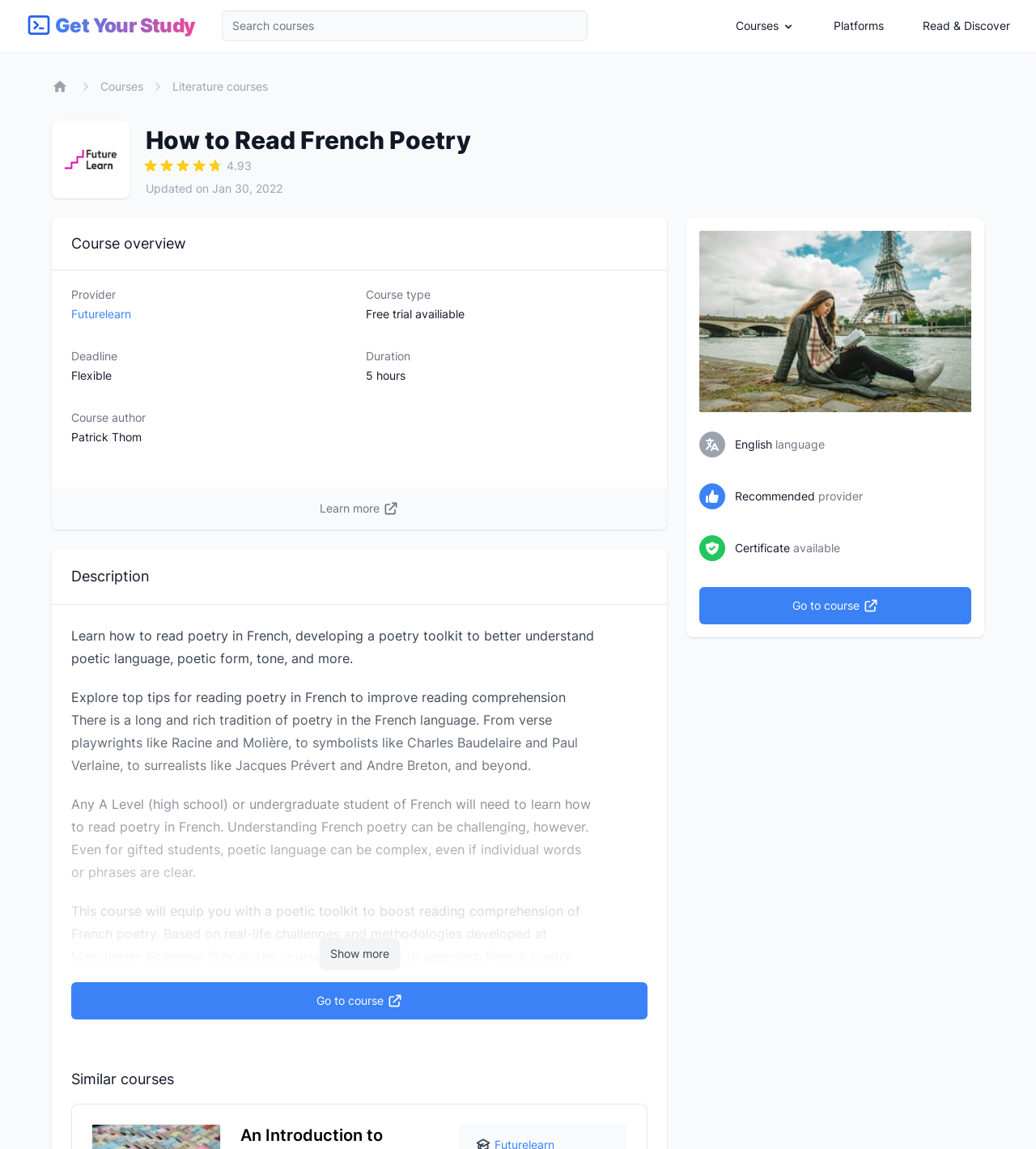What is the language of the course?
Based on the image, provide your answer in one word or phrase.

English